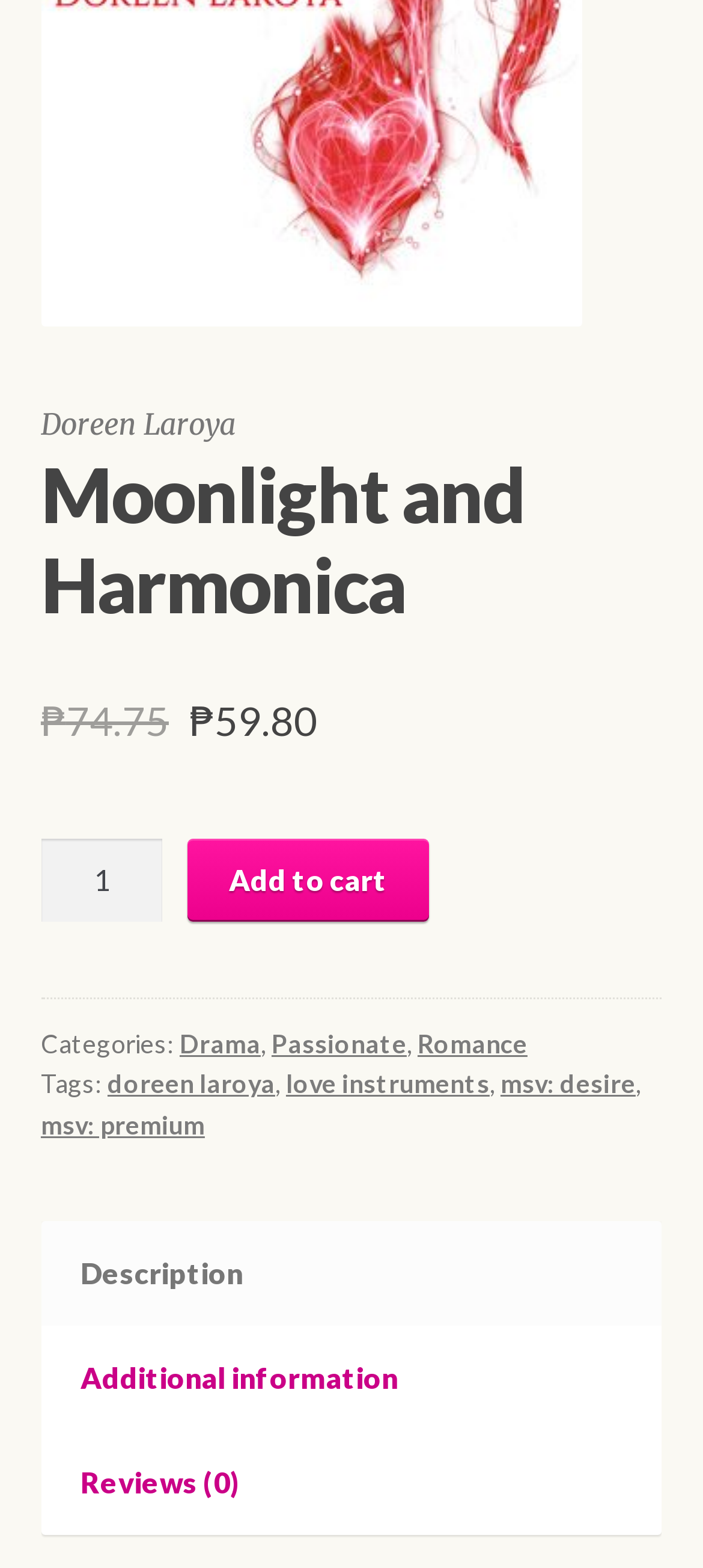Find the bounding box coordinates of the element to click in order to complete this instruction: "Change product quantity". The bounding box coordinates must be four float numbers between 0 and 1, denoted as [left, top, right, bottom].

[0.058, 0.535, 0.232, 0.587]